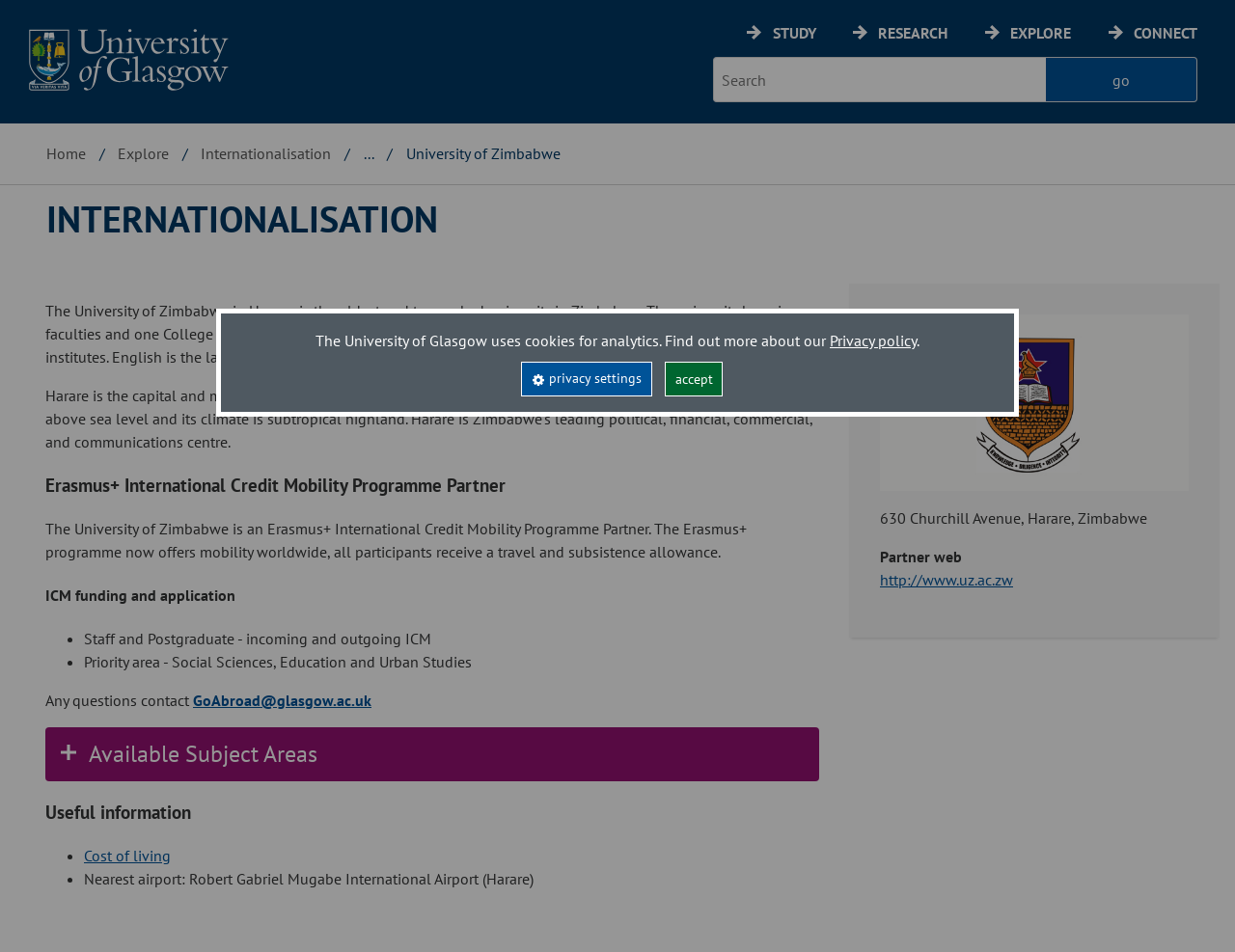Please determine the bounding box coordinates of the element to click on in order to accomplish the following task: "Learn more about Erasmus+ International Credit Mobility Programme". Ensure the coordinates are four float numbers ranging from 0 to 1, i.e., [left, top, right, bottom].

[0.037, 0.496, 0.663, 0.524]